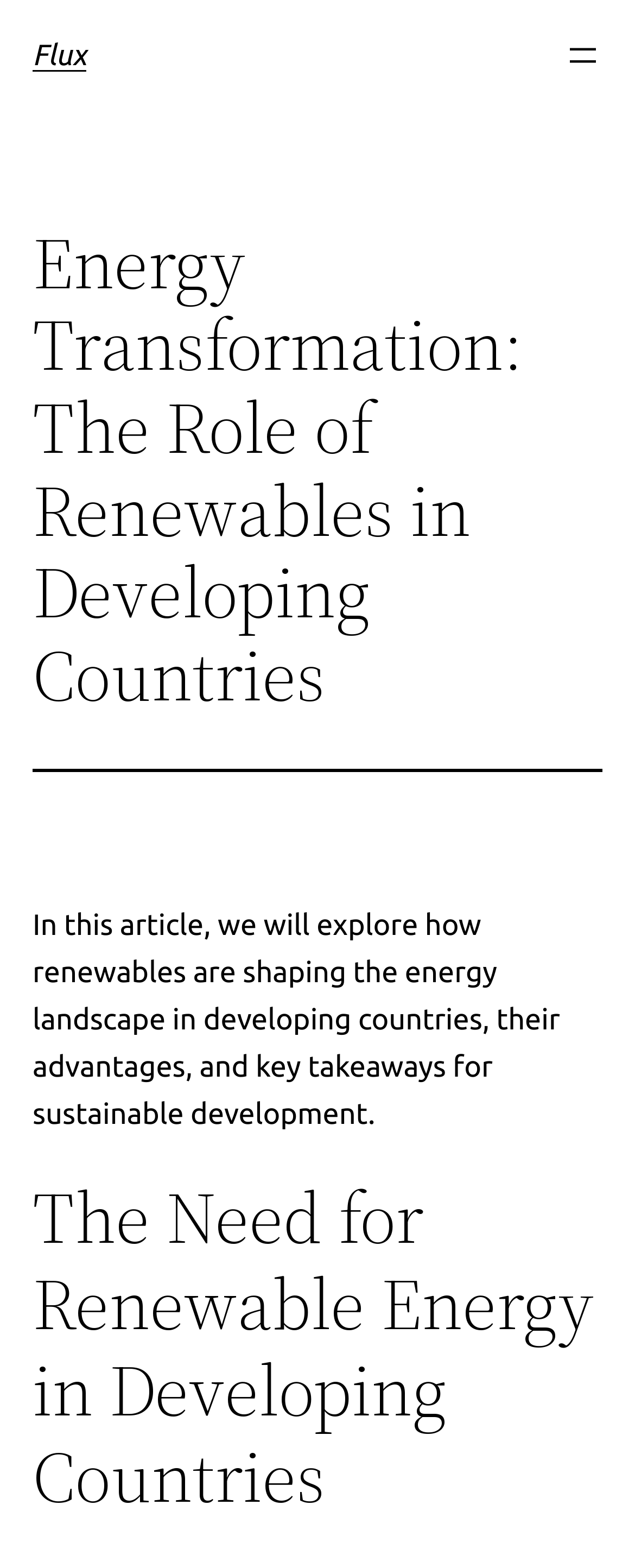Kindly respond to the following question with a single word or a brief phrase: 
Is the article divided into sections?

Yes